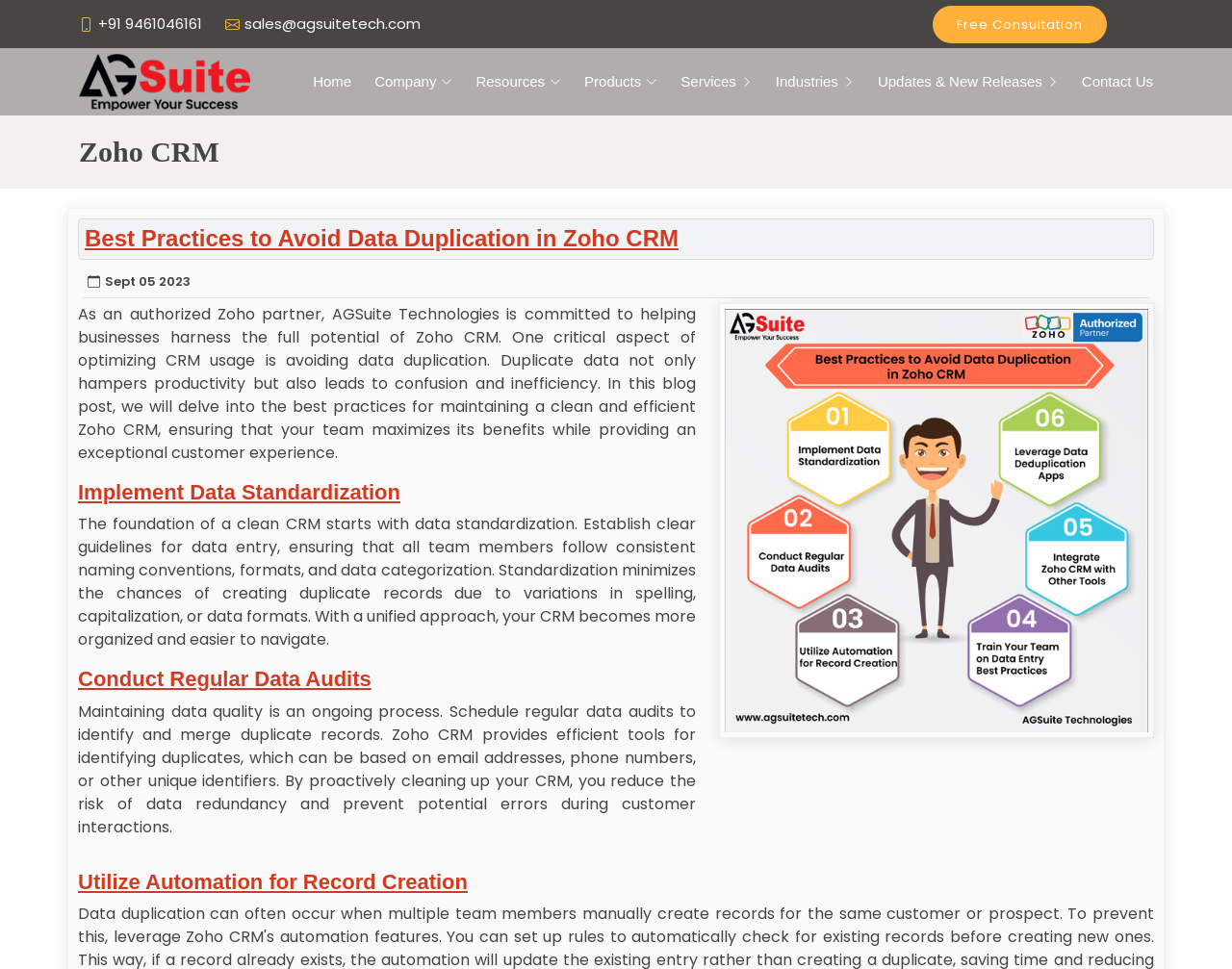Provide a short answer using a single word or phrase for the following question: 
What is the purpose of data standardization?

Minimizes duplicate records